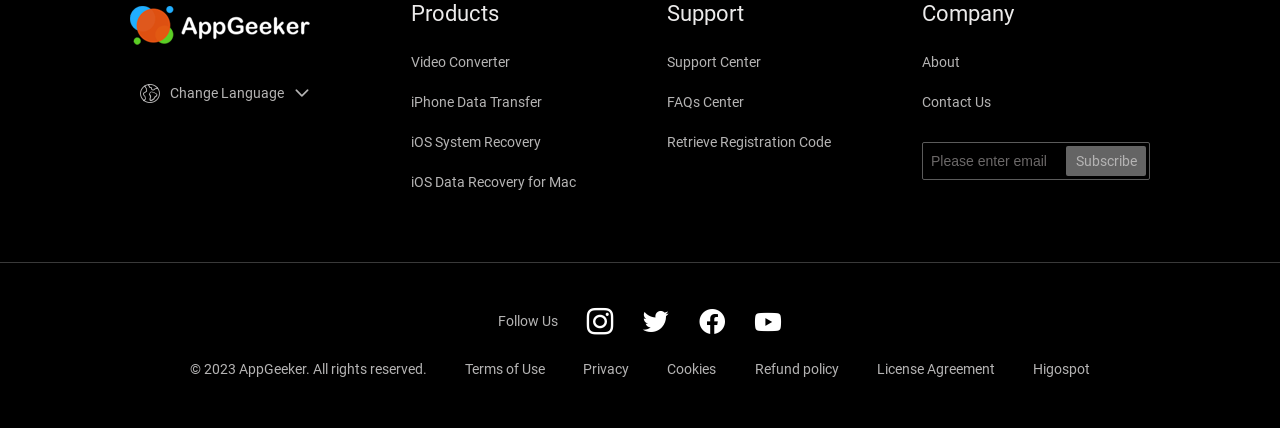What are the products offered?
Please use the image to provide a one-word or short phrase answer.

Video Converter, iPhone Data Transfer, iOS System Recovery